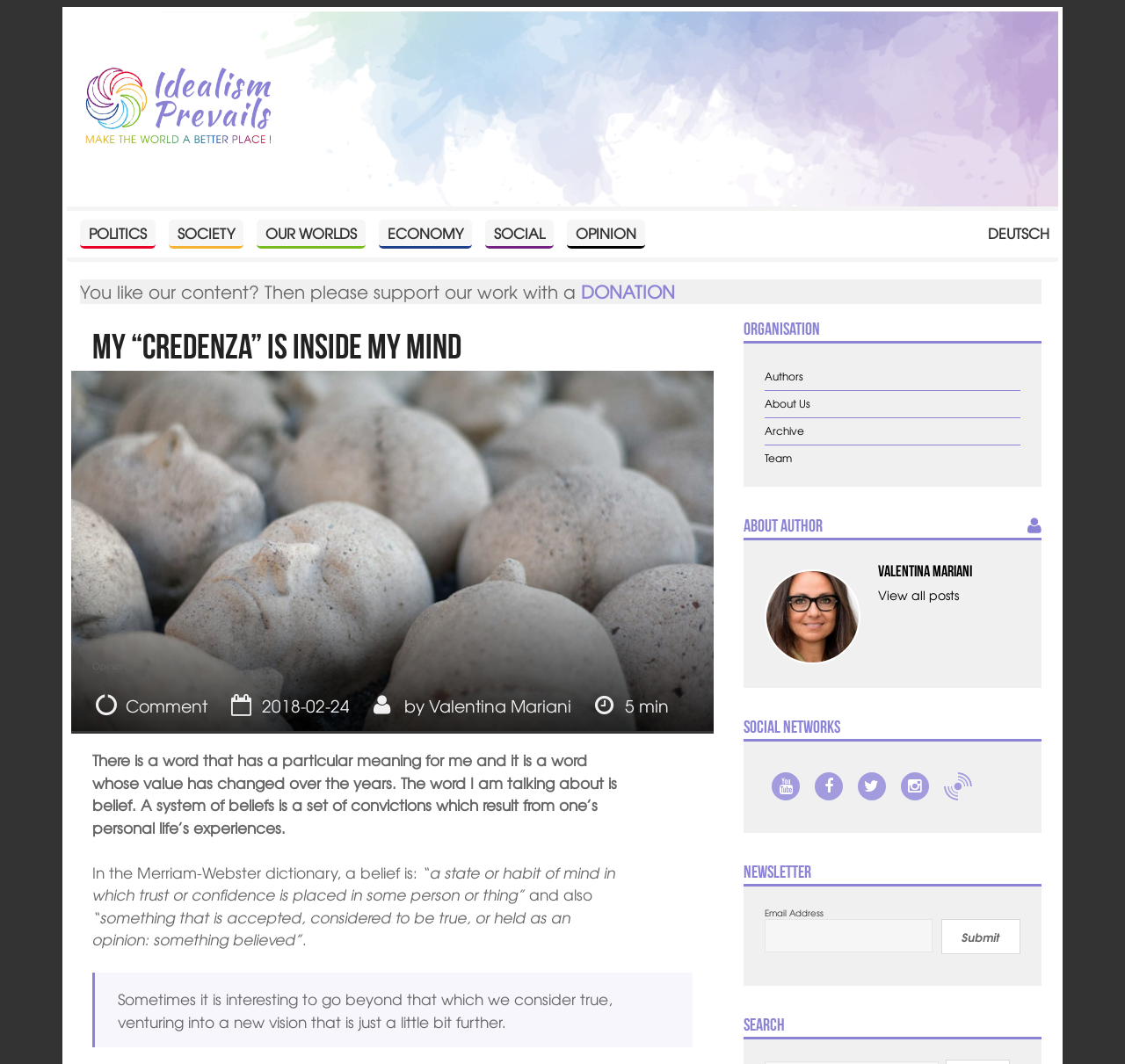Based on the element description, predict the bounding box coordinates (top-left x, top-left y, bottom-right x, bottom-right y) for the UI element in the screenshot: Facebook

[0.724, 0.726, 0.749, 0.752]